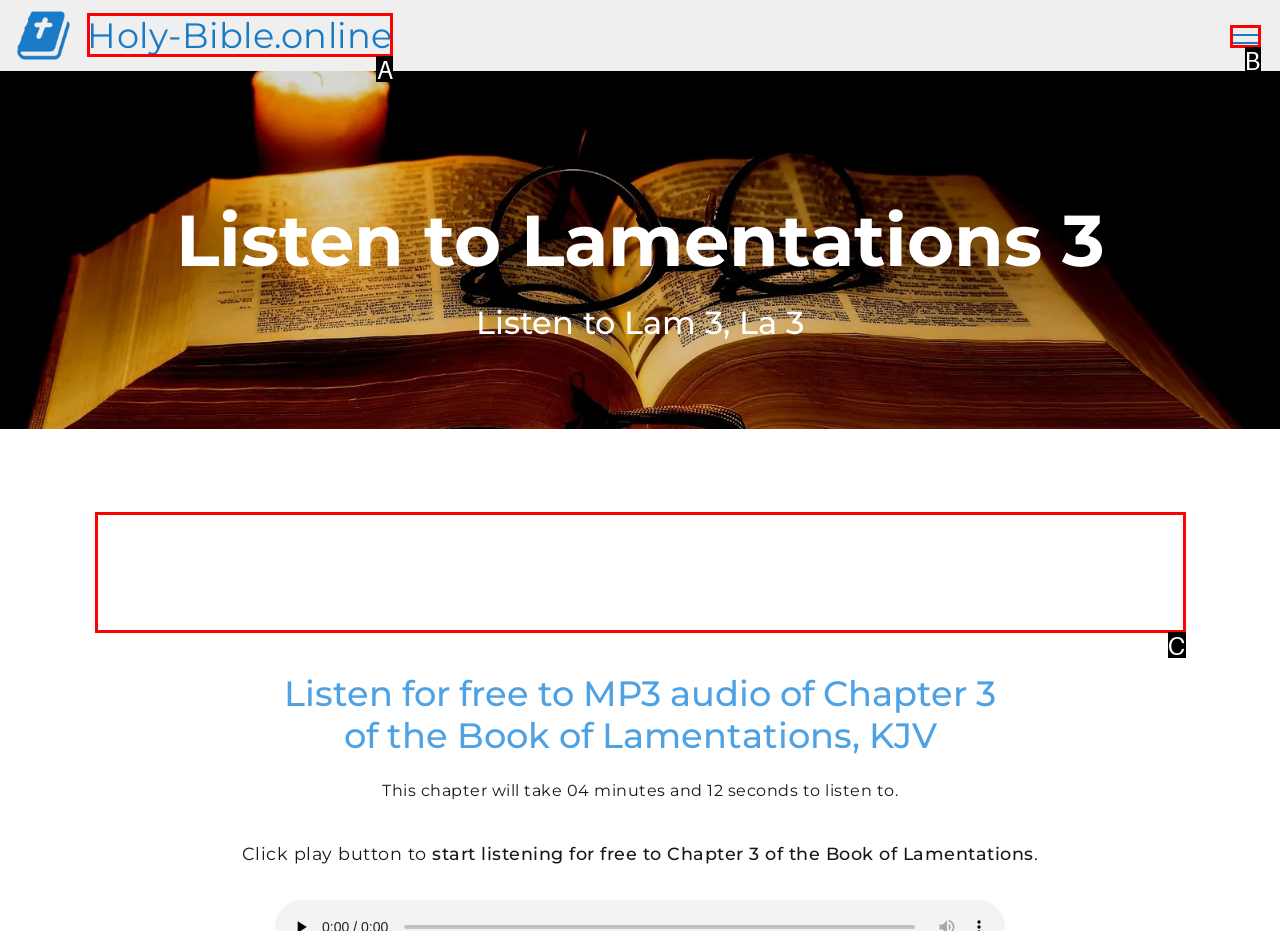Identify the UI element that corresponds to this description: parent_node: Holy-Bible.online
Respond with the letter of the correct option.

B